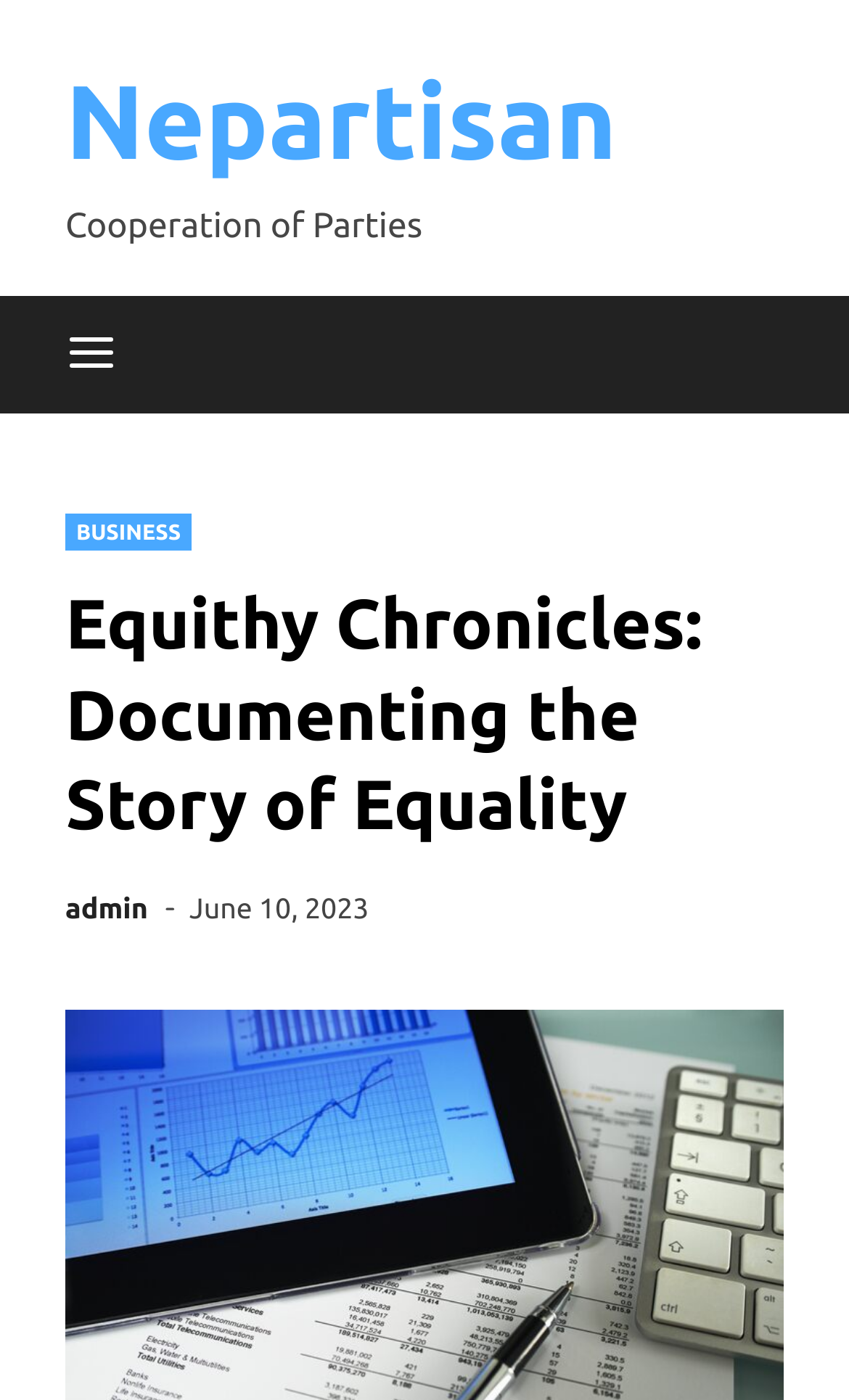From the details in the image, provide a thorough response to the question: Is the menu expanded?

The button element with the text 'Menu' has an attribute 'expanded' set to 'False', indicating that the menu is not expanded.